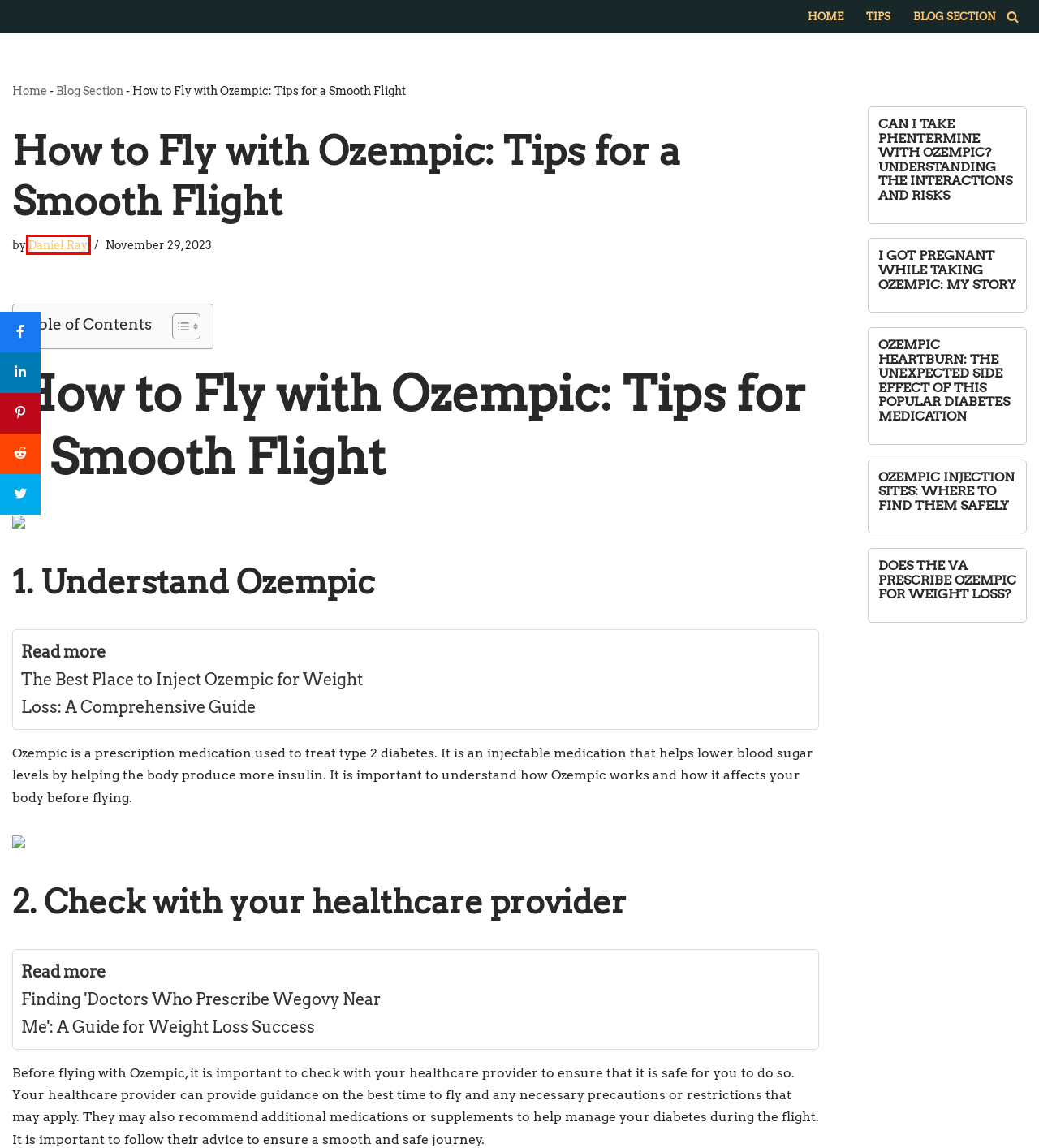You have a screenshot of a webpage with a red rectangle bounding box around an element. Identify the best matching webpage description for the new page that appears after clicking the element in the bounding box. The descriptions are:
A. Ozempic Injection Sites: Where To Find Them Safely
B. Can I Take Phentermine With Ozempic? Understanding The Interactions And Risks
C. Does The VA Prescribe Ozempic For Weight Loss?
D. Finding 'Doctors Who Prescribe Wegovy Near Me': A Guide For Weight Loss Success
E. Daniel Ray - Ozempic (Semaglutide) Guide
F. Ozempic Heartburn: The Unexpected Side Effect Of This Popular Diabetes Medication
G. I Got Pregnant While Taking Ozempic: My Story
H. The Best Place To Inject Ozempic For Weight Loss: A Comprehensive Guide

E